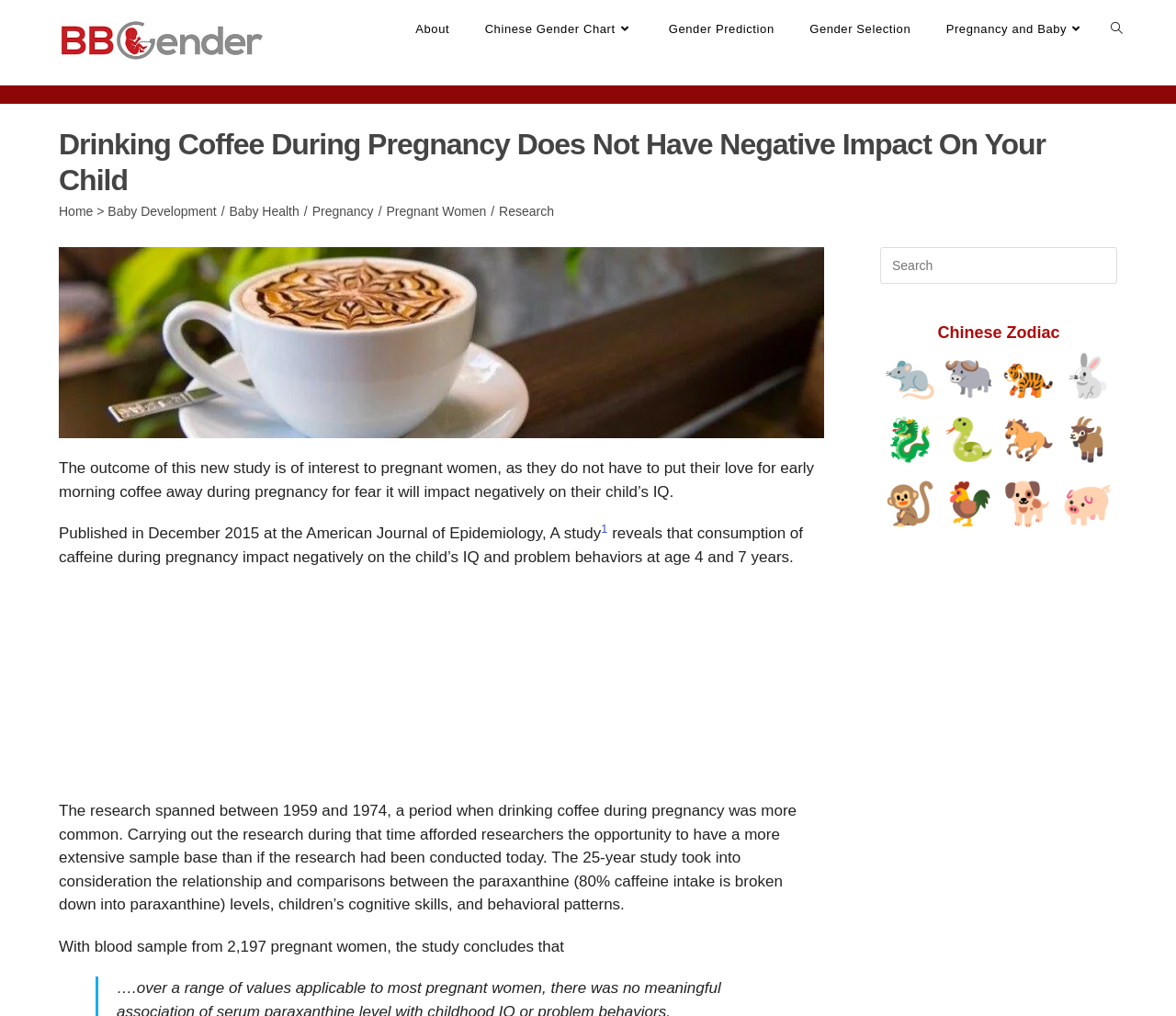What is the name of the journal where the study was published?
Refer to the image and respond with a one-word or short-phrase answer.

American Journal of Epidemiology